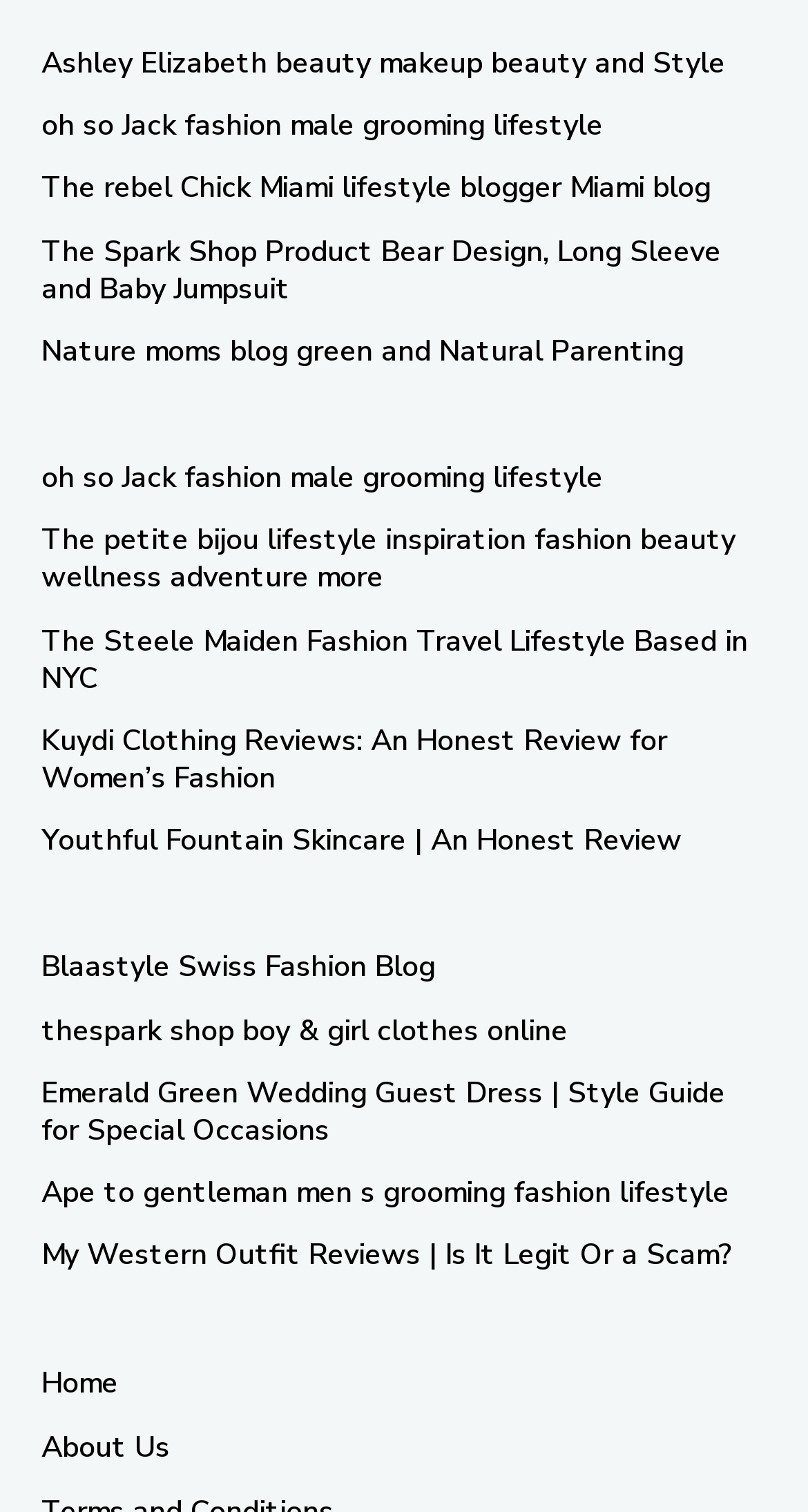How many headings are on this webpage?
Respond to the question with a single word or phrase according to the image.

15